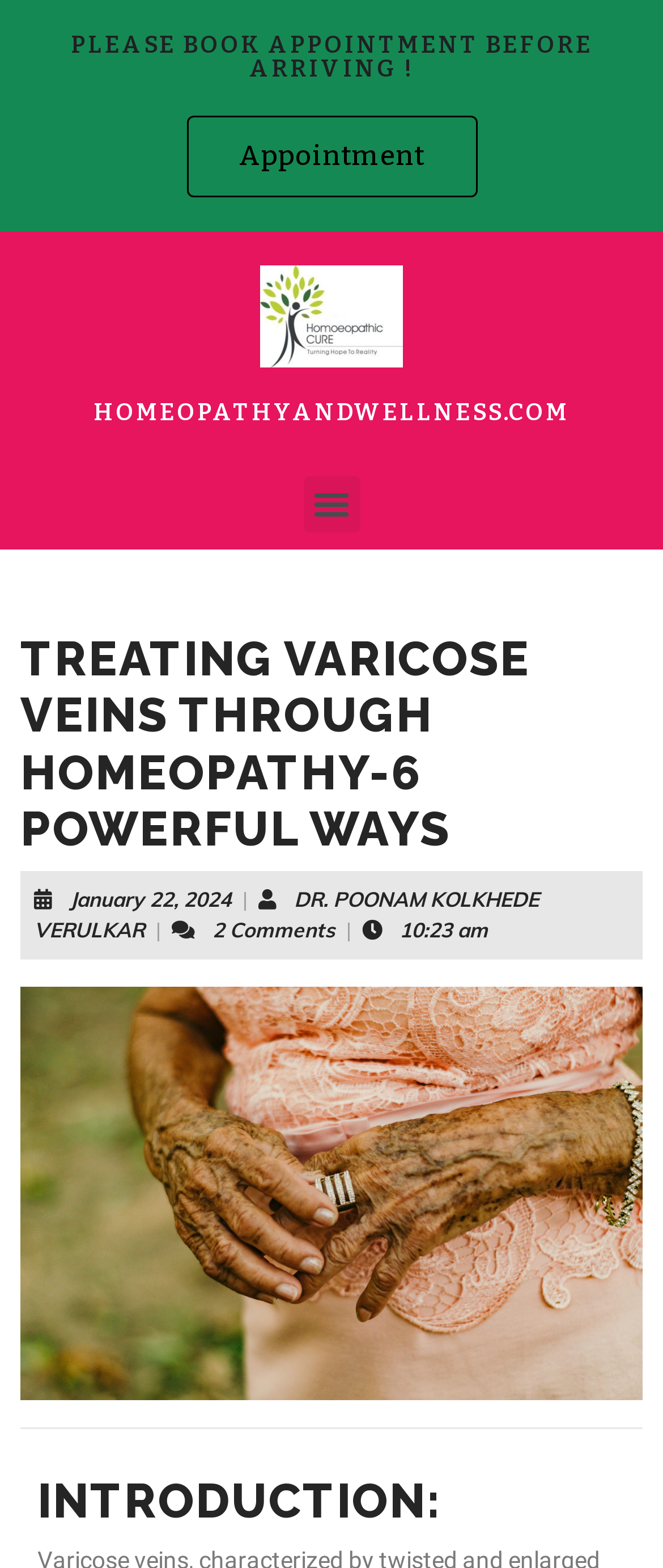Based on the description "Menu", find the bounding box of the specified UI element.

[0.458, 0.304, 0.542, 0.339]